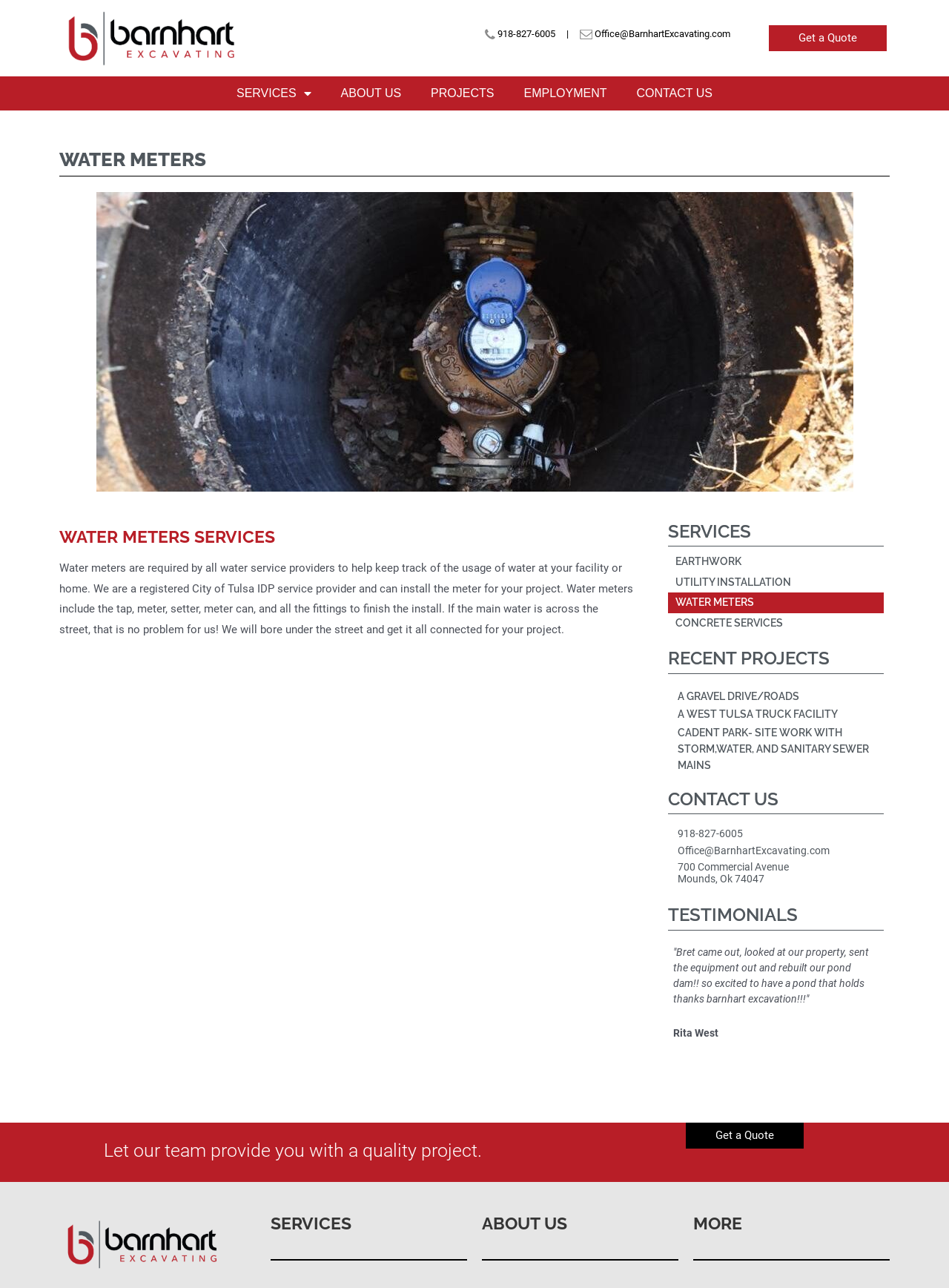Determine the bounding box coordinates of the UI element that matches the following description: "alt="cropped-Bret-Barnhart-Logo-Rectangular-Full-Color.png" title="cropped-Bret-Barnhart-Logo-Rectangular-Full-Color.png"". The coordinates should be four float numbers between 0 and 1 in the format [left, top, right, bottom].

[0.062, 0.006, 0.344, 0.053]